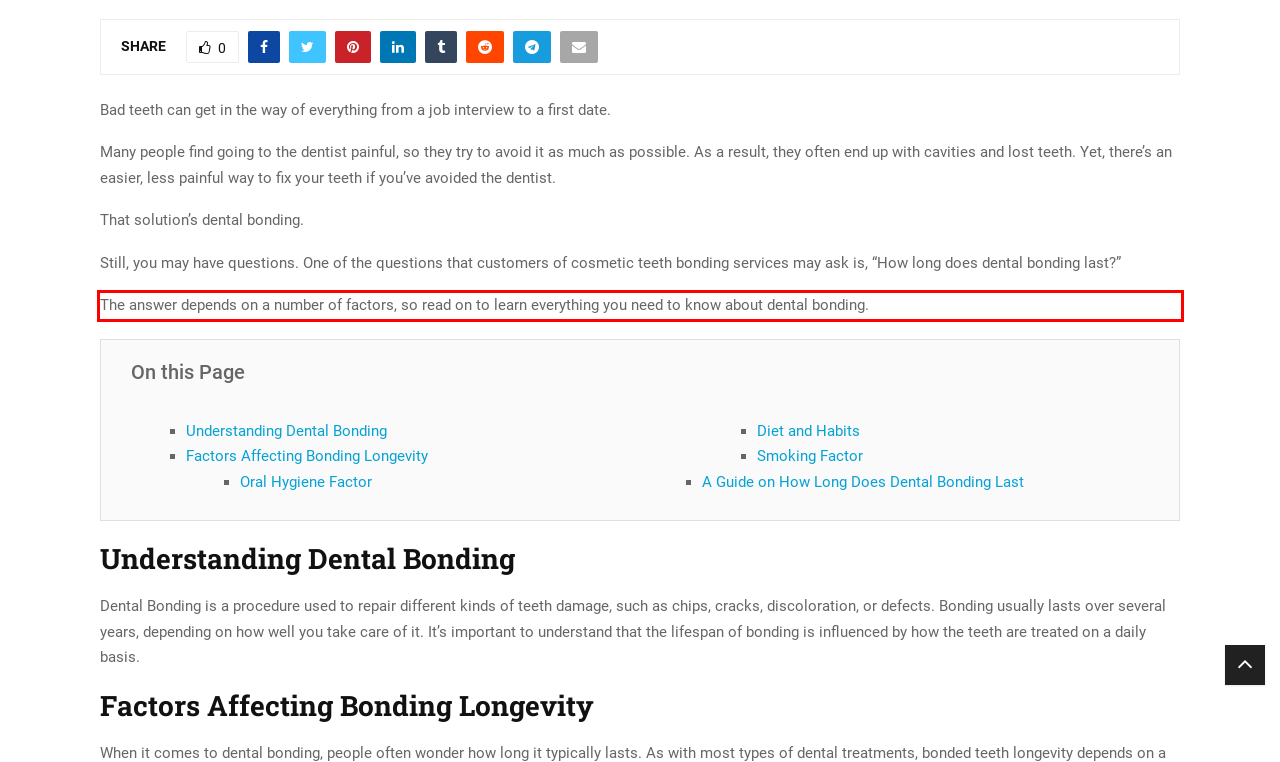Identify the red bounding box in the webpage screenshot and perform OCR to generate the text content enclosed.

The answer depends on a number of factors, so read on to learn everything you need to know about dental bonding.